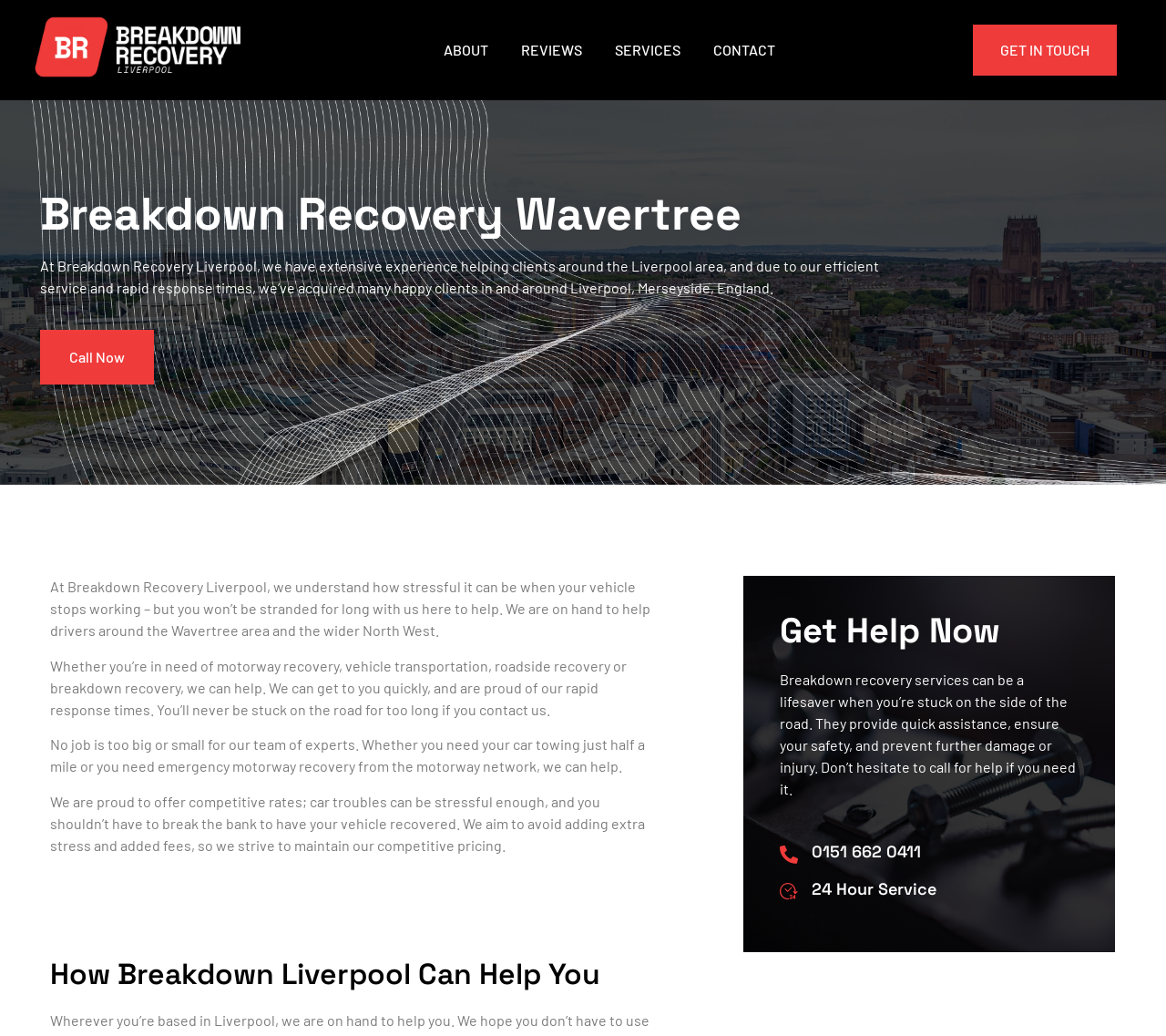What is the title or heading displayed on the webpage?

Breakdown Recovery Wavertree